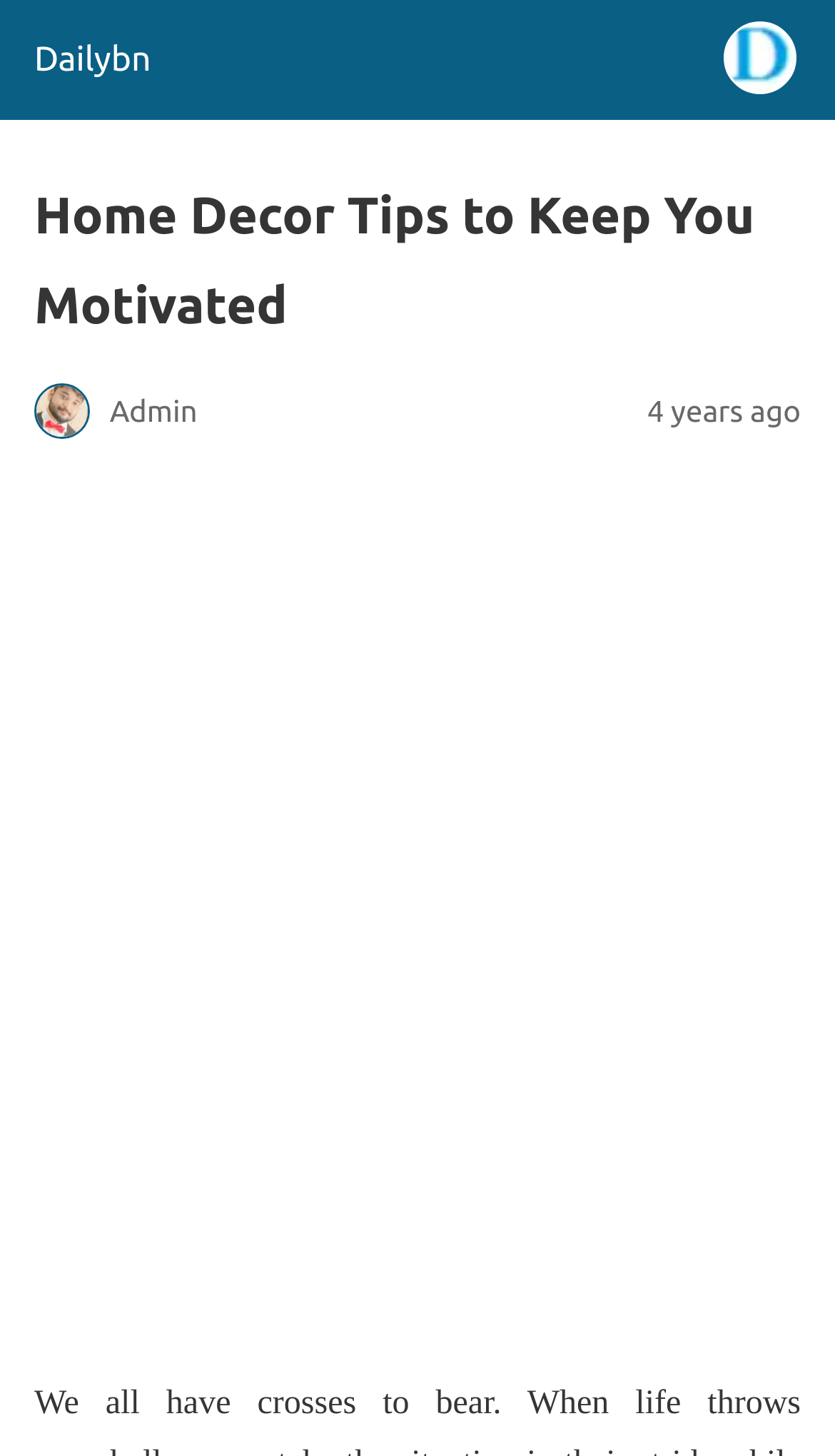Locate the primary heading on the webpage and return its text.

Home Decor Tips to Keep You Motivated